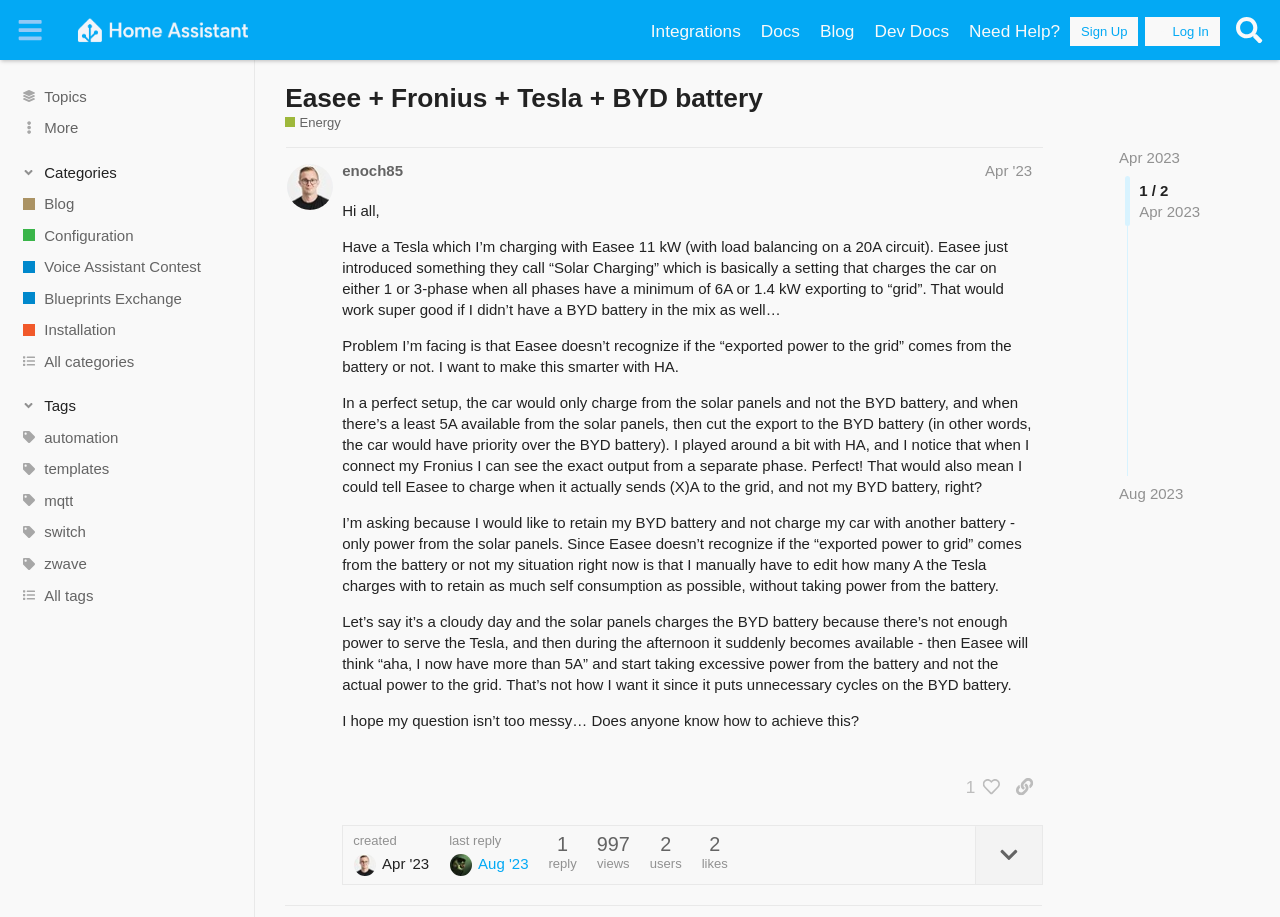Answer in one word or a short phrase: 
How many people liked the post?

1 person